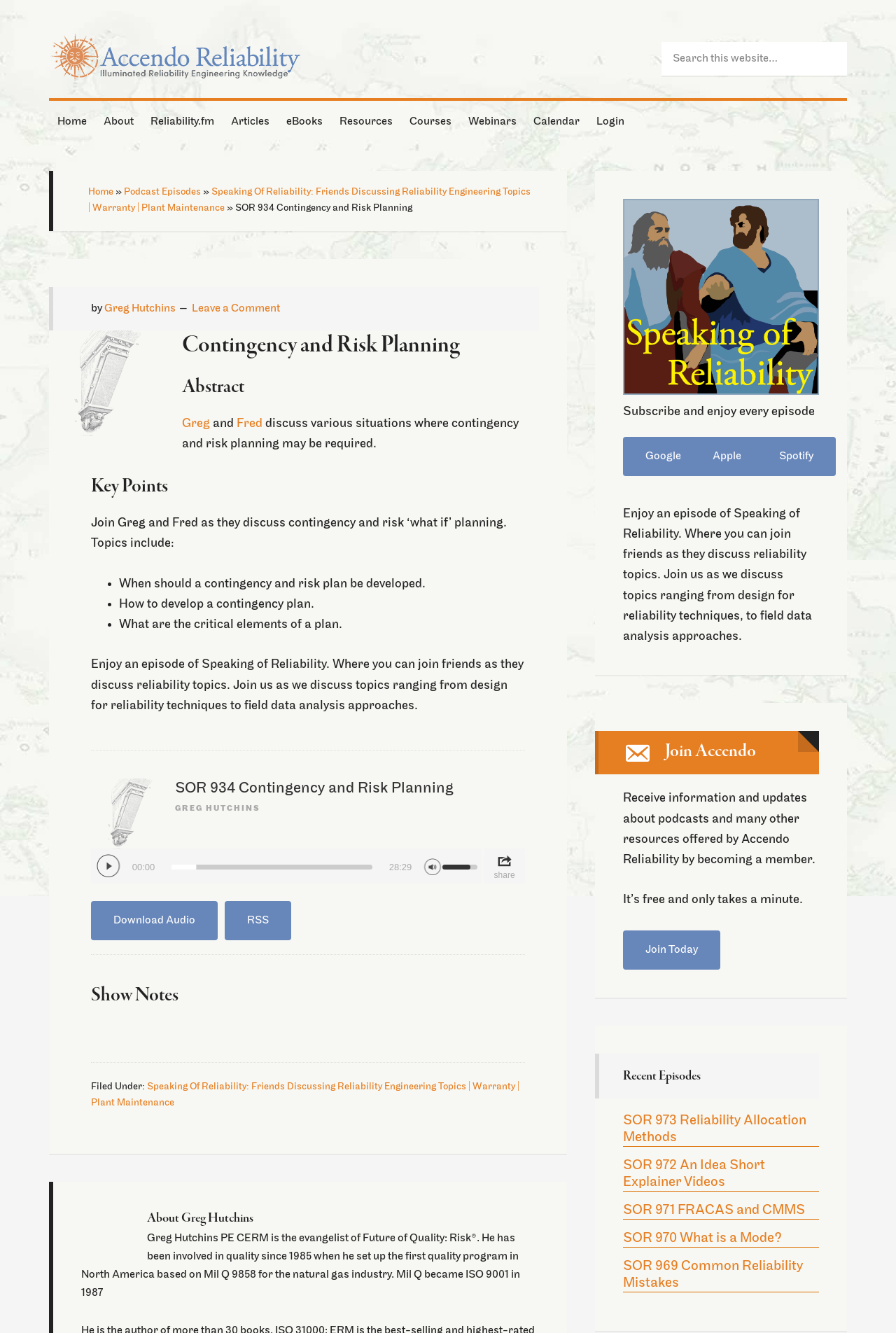What is the topic of discussion in the article?
Can you give a detailed and elaborate answer to the question?

The topic of discussion in the article can be inferred from the heading elements and the text content of the article, which mentions contingency and risk planning, and provides key points and abstract related to the topic.